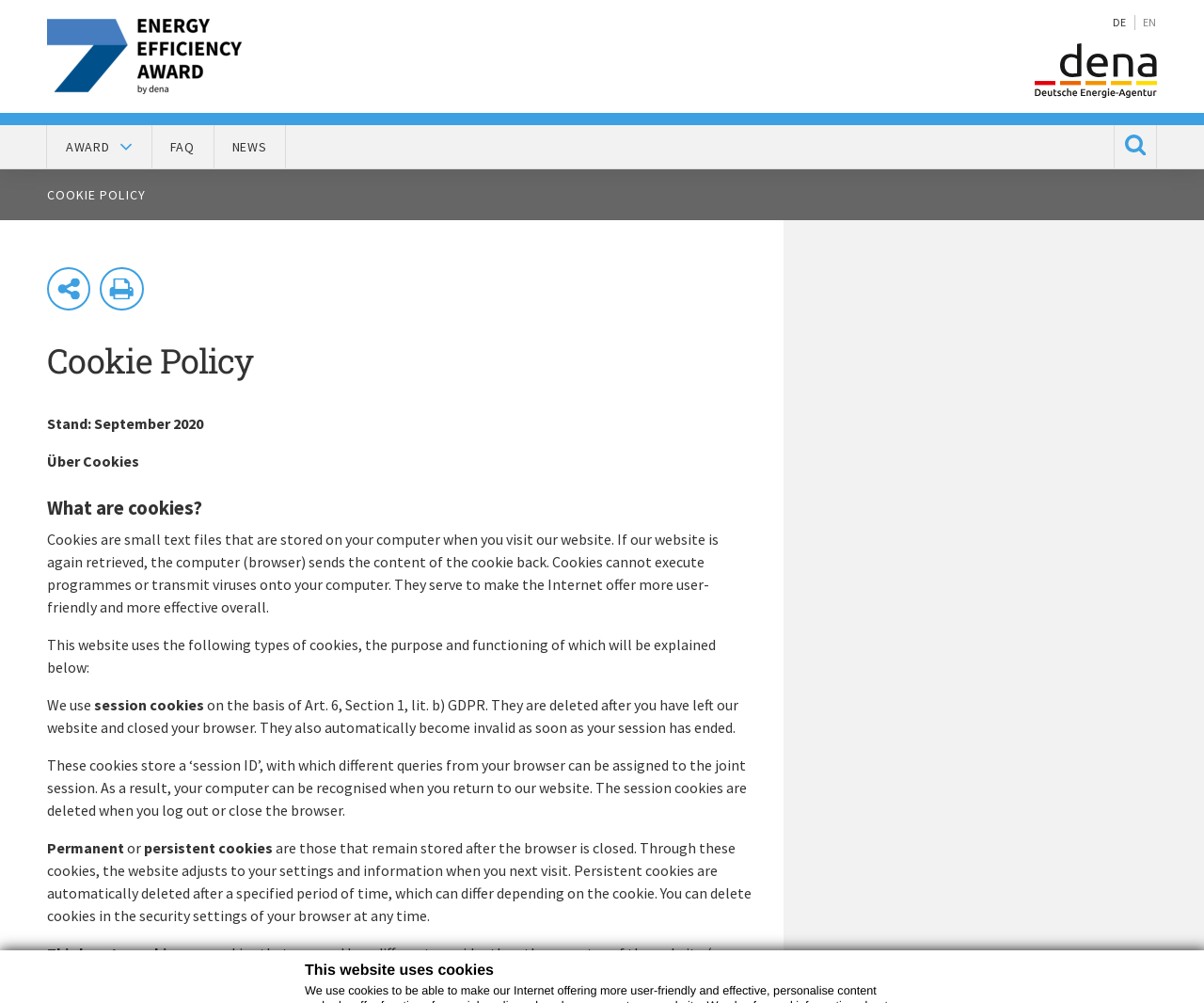Provide the bounding box coordinates of the UI element that matches the description: "Drucken".

[0.083, 0.266, 0.119, 0.31]